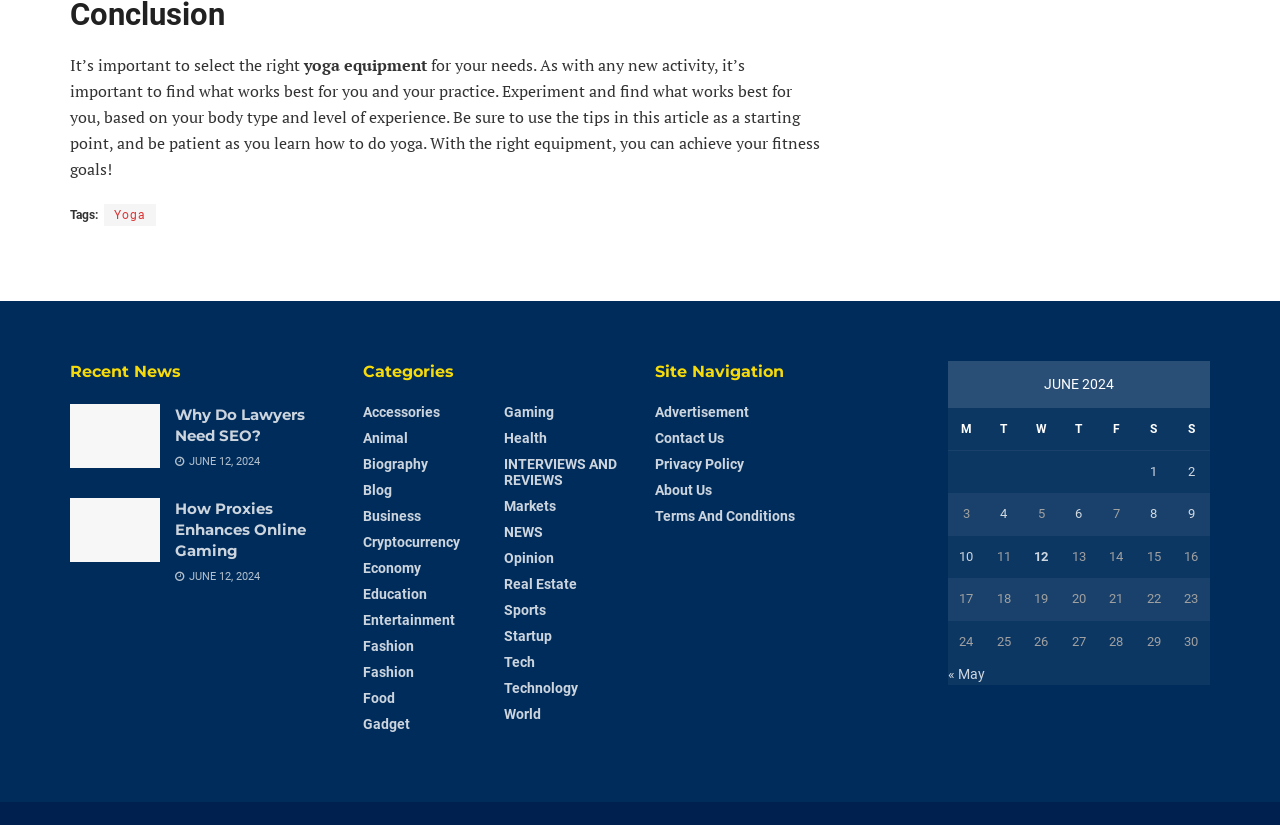What is the category of the article 'How Proxies Enhances Online Gaming'?
Please give a detailed and elaborate answer to the question based on the image.

The article 'How Proxies Enhances Online Gaming' is categorized under 'Gaming' as it discusses the benefits of using proxies in online gaming.